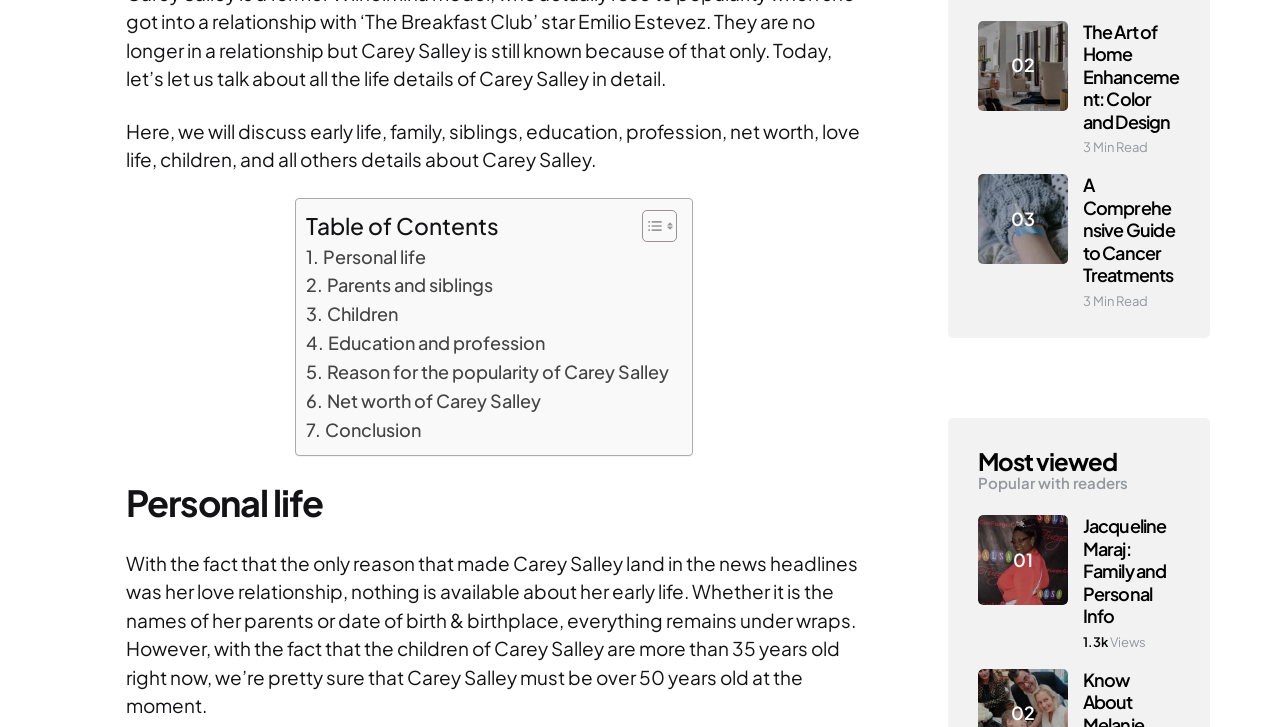How many links are there in the table of contents?
Using the screenshot, give a one-word or short phrase answer.

7